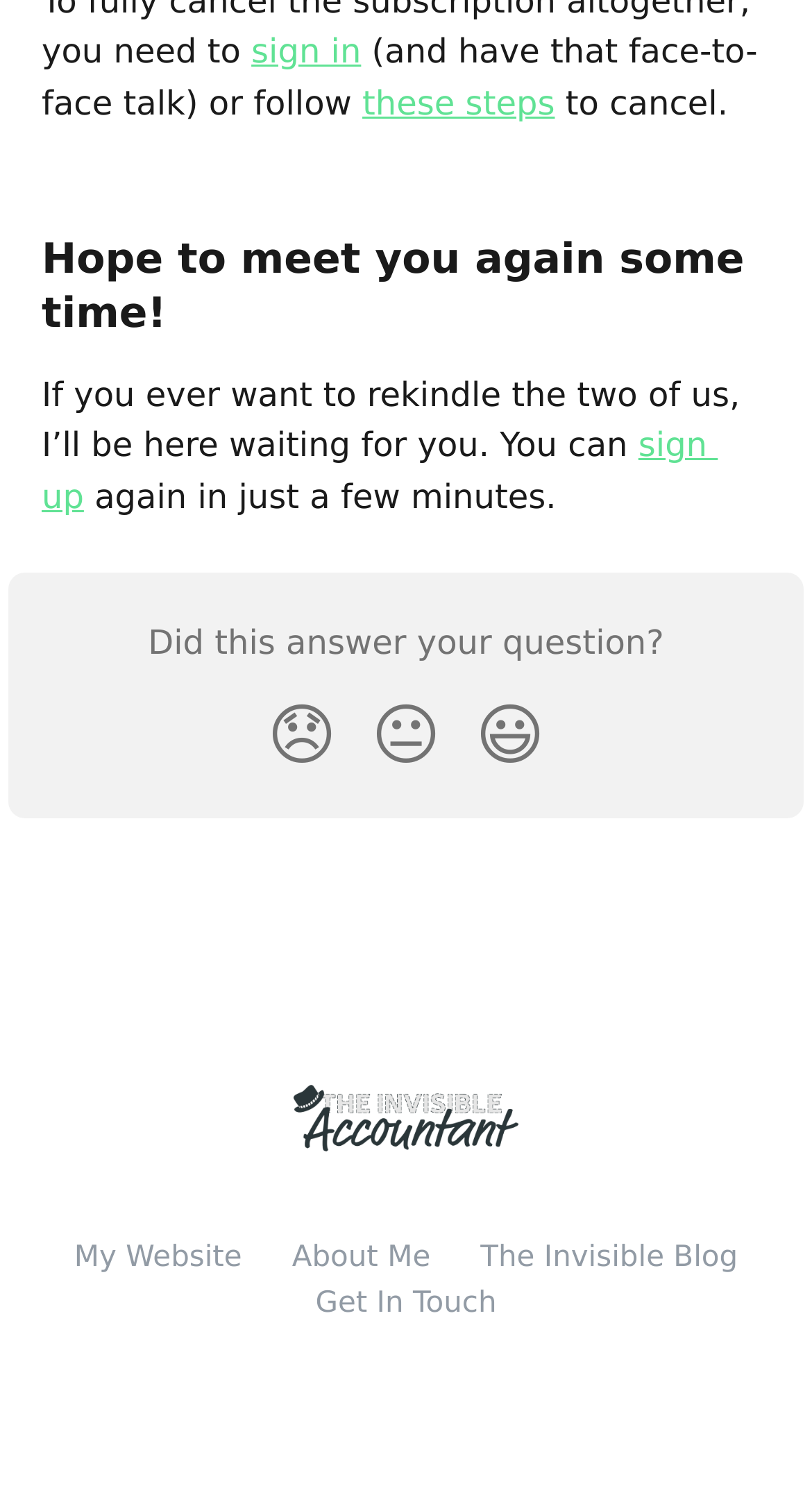Please study the image and answer the question comprehensively:
What is the tone of the text?

The tone of the text is friendly because the language used is informal and conversational, with phrases such as 'Hope to meet you again some time!' and 'I’ll be here waiting for you', which convey a sense of warmth and approachability.